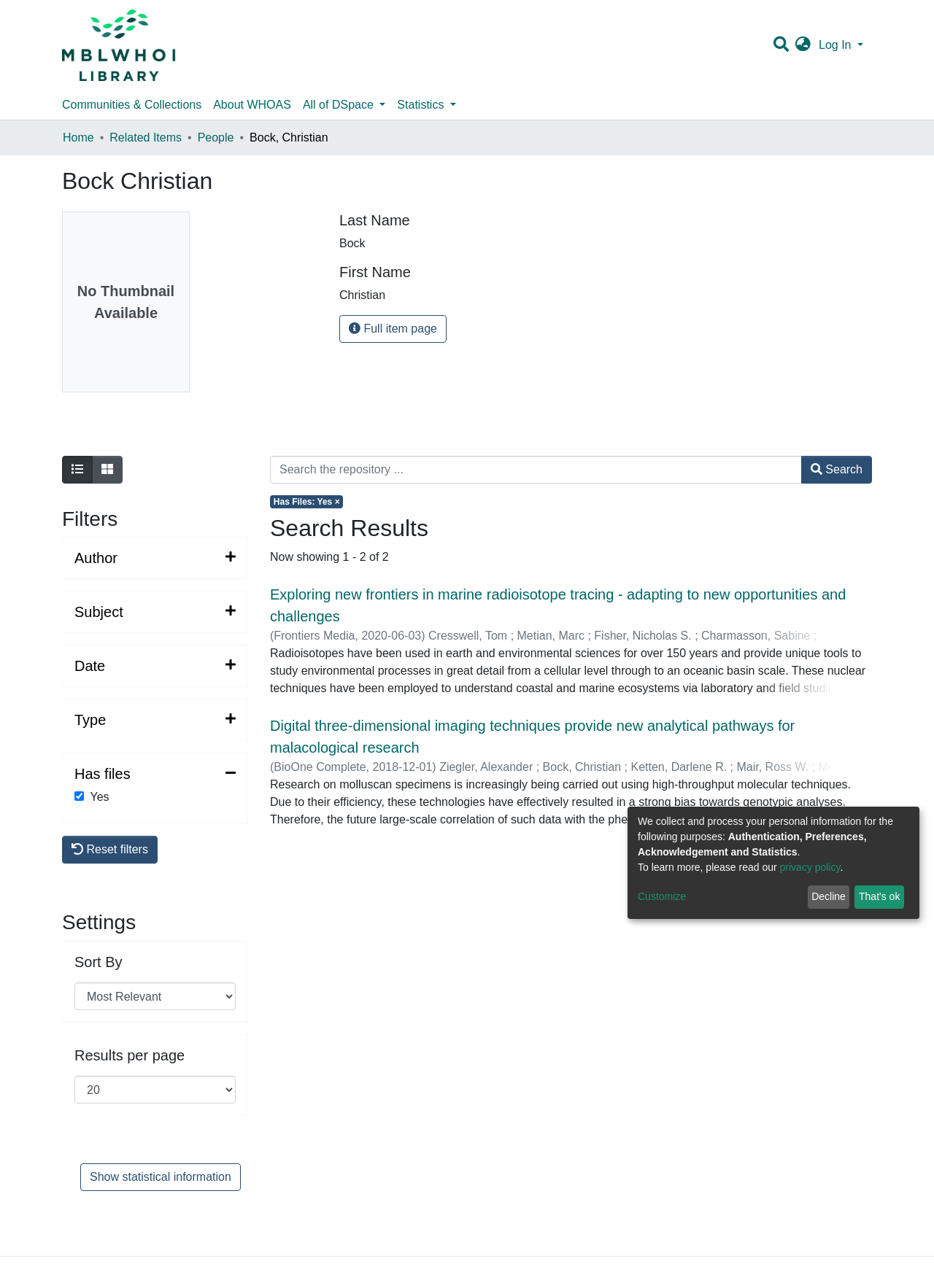Using the webpage screenshot and the element description parent_node: Log In, determine the bounding box coordinates. Specify the coordinates in the format (top-left x, top-left y, bottom-right x, bottom-right y) with values ranging from 0 to 1.

[0.066, 0.005, 0.188, 0.066]